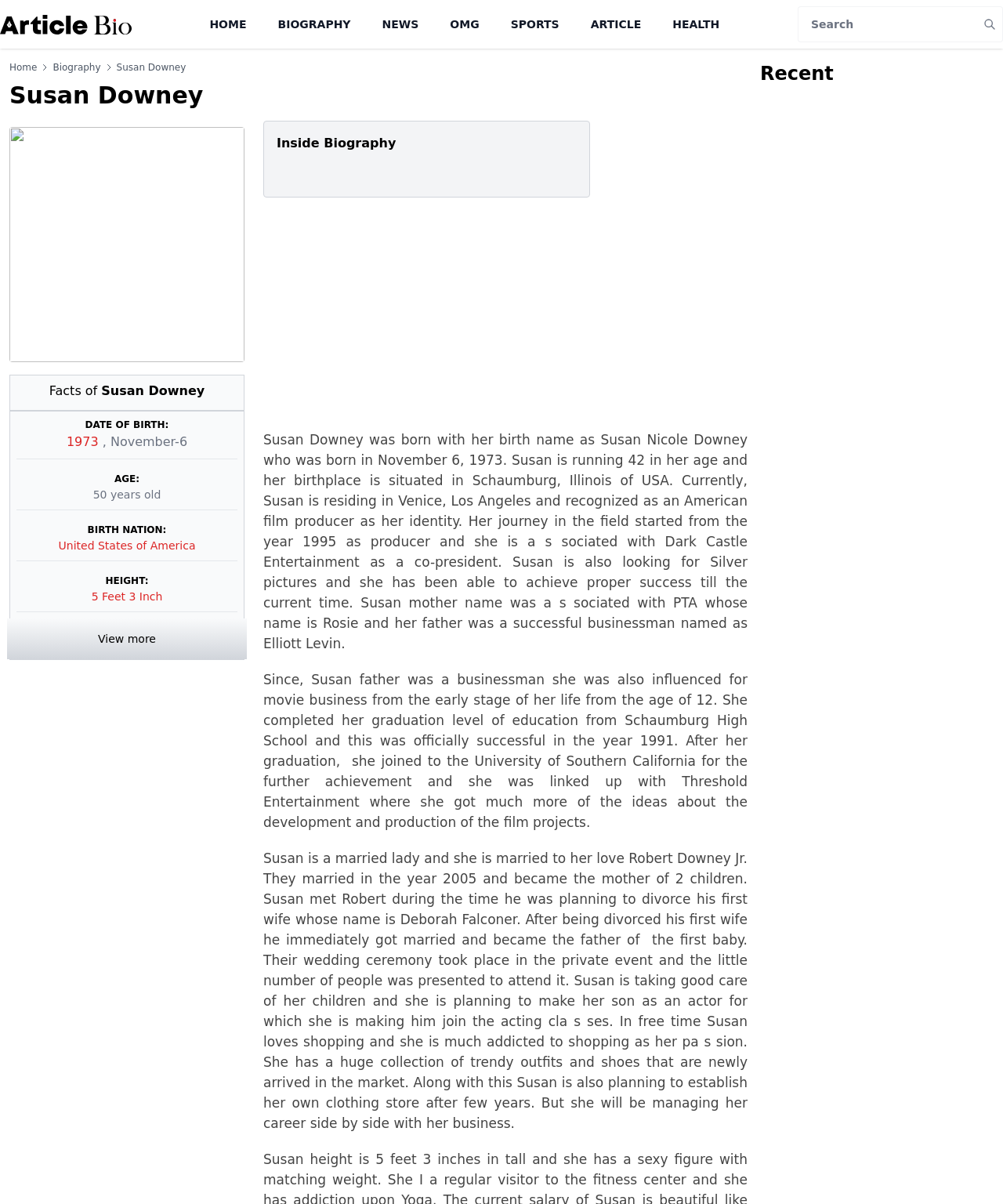Summarize the contents and layout of the webpage in detail.

The webpage is about Susan Downey, an American film producer. At the top left corner, there is a link to "ArticleBio.com" with an accompanying image. Below this, there is a navigation menu with links to "HOME", "BIOGRAPHY", "NEWS", "OMG", "SPORTS", "ARTICLE", and "HEALTH". On the right side of the navigation menu, there is a search box with a "Search" button.

The main content of the webpage is divided into two sections. The left section has a table with Susan Downey's biography details, including her date of birth, age, birth nation, and height. Each detail is presented in a row with a row header and a grid cell containing the corresponding information.

The right section has a heading "Susan Downey" followed by a brief introduction to her life and career as a film producer. Below this, there are three paragraphs of text that provide more information about her early life, education, and personal life, including her marriage to Robert Downey Jr. and her interests.

At the bottom of the page, there is a heading "Recent" and an advertisement iframe. Throughout the page, there are several images, including a logo for ArticleBio.com and icons for the navigation menu items.